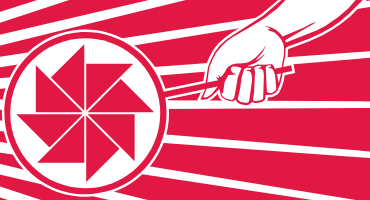What is the shape of the emblem?
Give a comprehensive and detailed explanation for the question.

The caption describes the emblem as a large circular emblem, which implies that it has a circular shape.